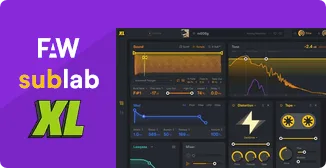Use a single word or phrase to answer the question:
What type of elements are featured in the interface?

waveform displays, knobs, and sliders